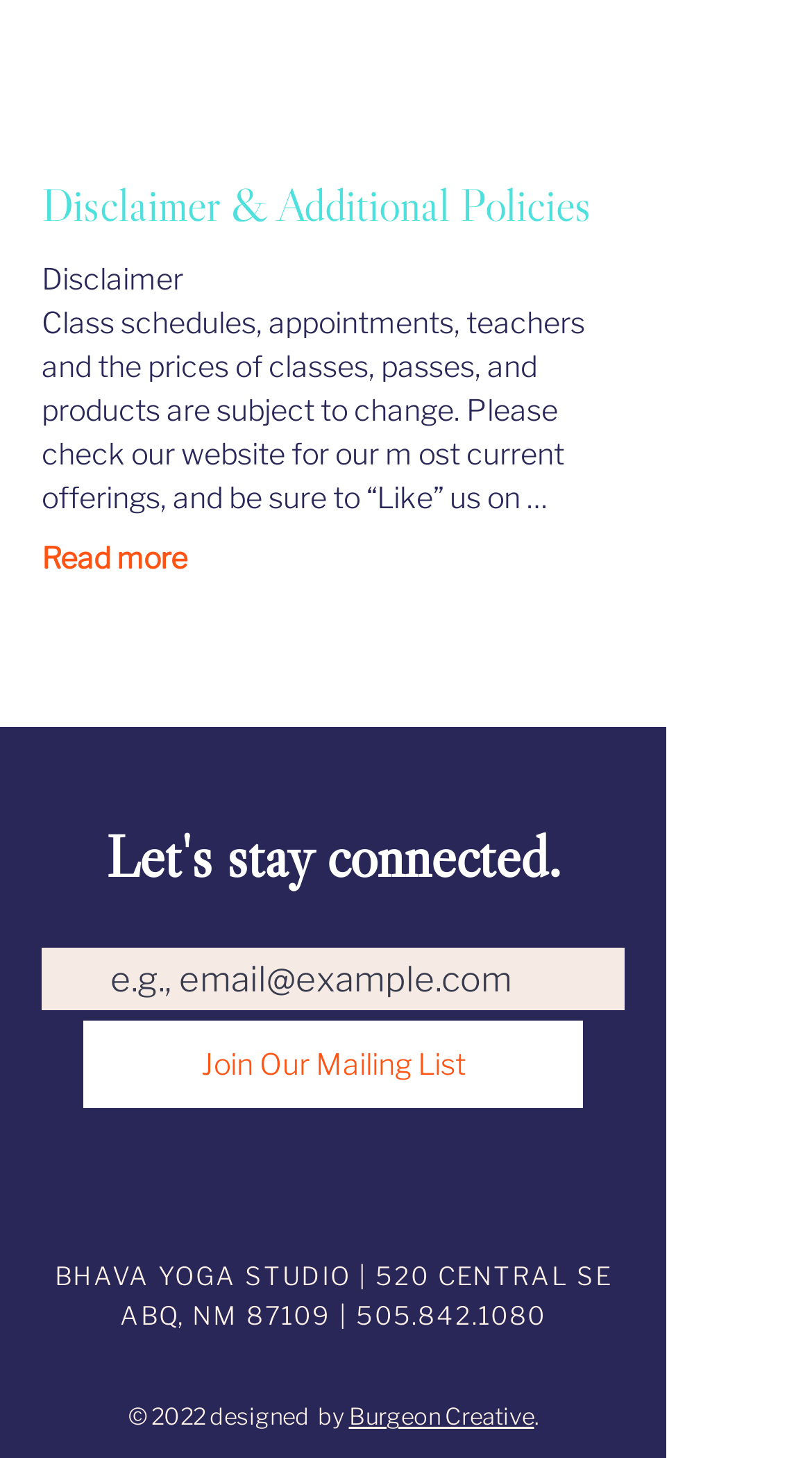What is the purpose of the 'Join Our Mailing List' button?
Please give a detailed and thorough answer to the question, covering all relevant points.

I inferred the purpose of the 'Join Our Mailing List' button by looking at its context, which is below the 'Email' static text and the 'Email *' textbox, suggesting that it is used to submit the email address to join the mailing list.